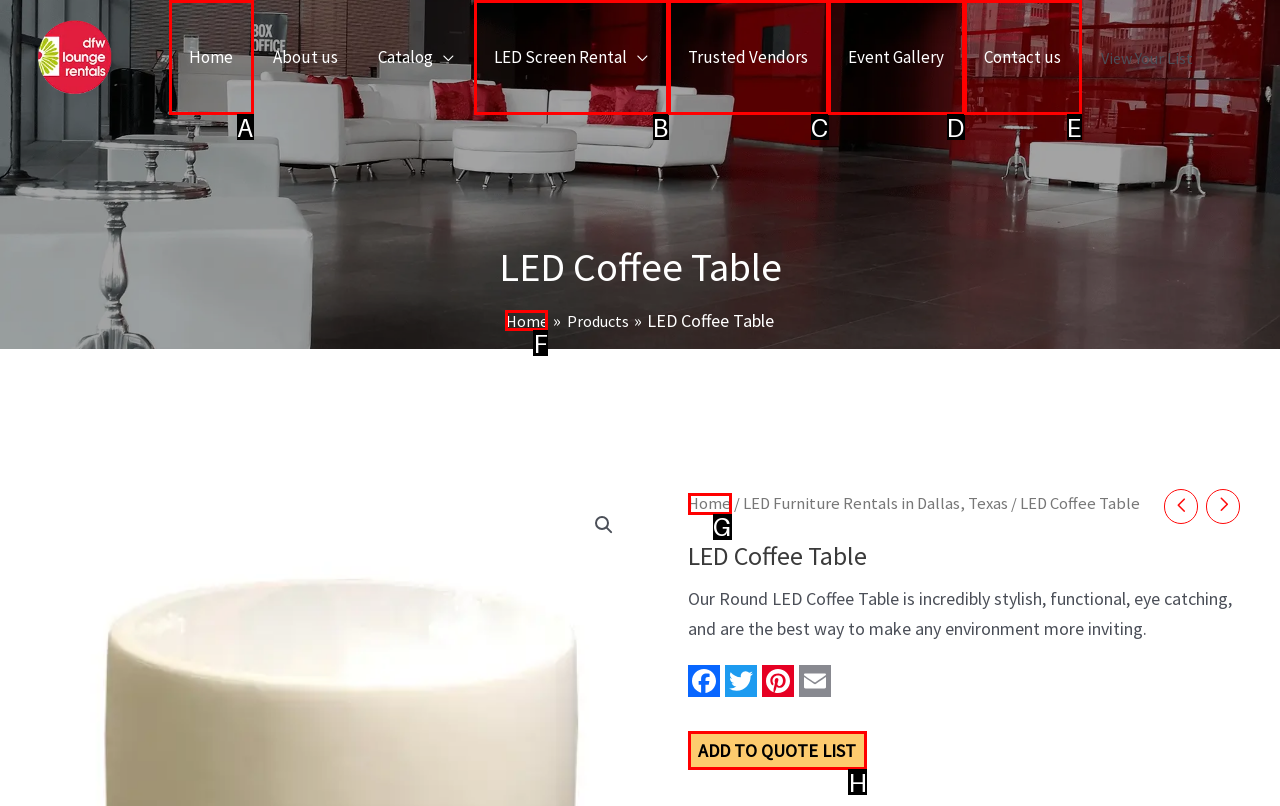Identify the correct HTML element to click for the task: Add to quote list. Provide the letter of your choice.

H